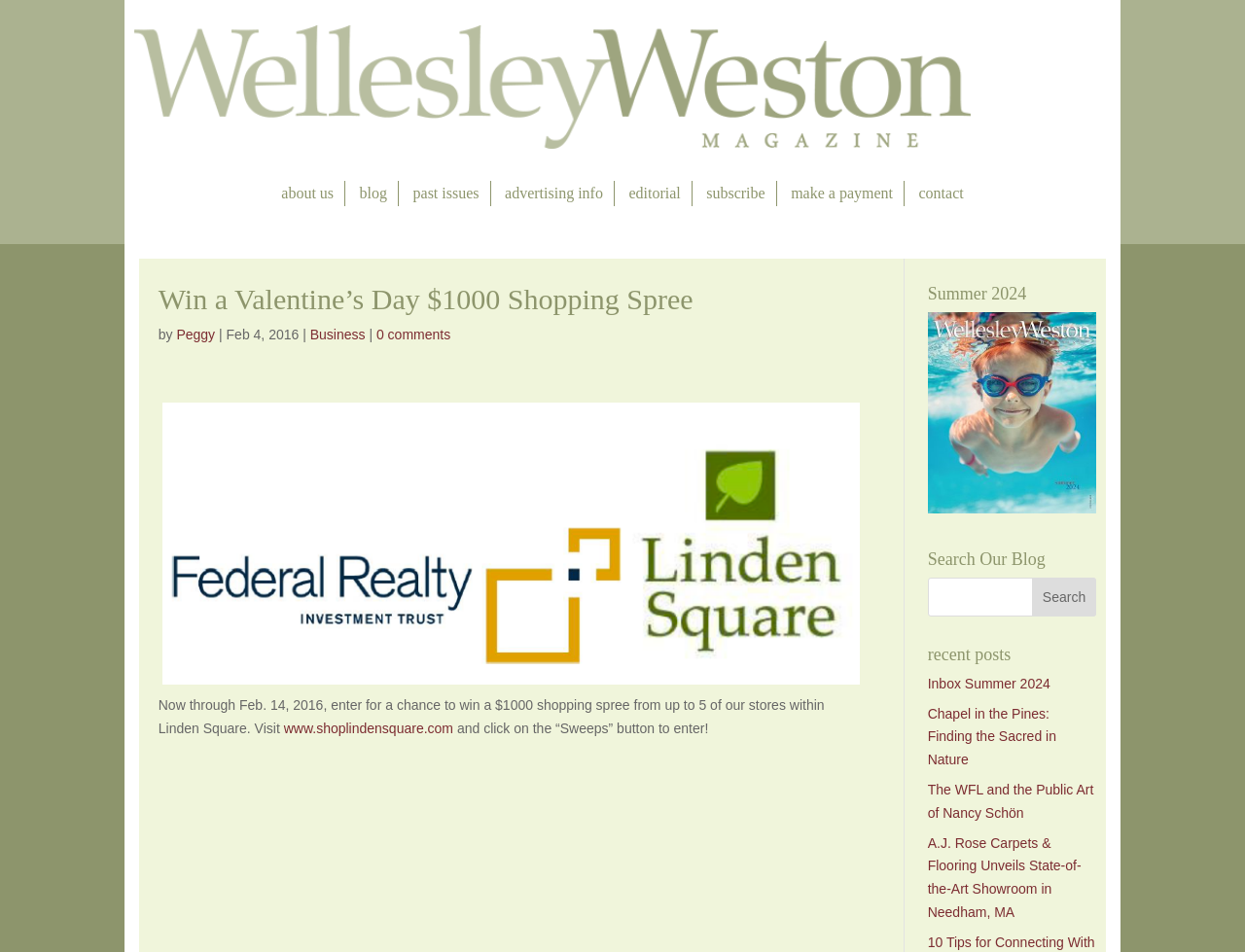Using the given element description, provide the bounding box coordinates (top-left x, top-left y, bottom-right x, bottom-right y) for the corresponding UI element in the screenshot: Mary Pope Osborne

None